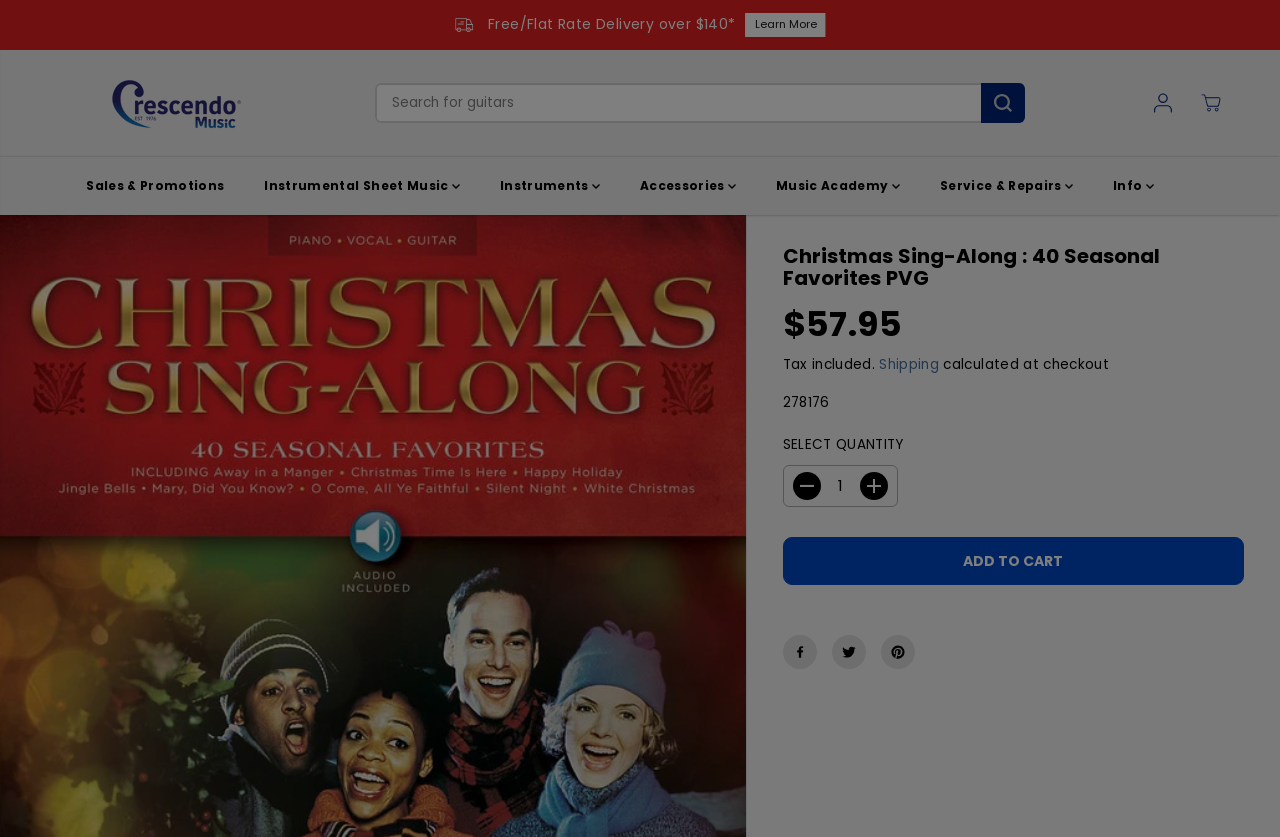Based on the provided description, "Add to cart", find the bounding box of the corresponding UI element in the screenshot.

[0.611, 0.641, 0.972, 0.698]